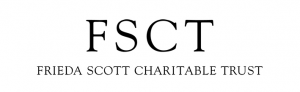Explain the image in detail, mentioning the main subjects and background elements.

The image features the logo of the Frieda Scott Charitable Trust, prominently displaying the acronym "FSCT" in bold letters. Below the acronym, the full name "FRIEDA SCOTT CHARITABLE TRUST" is elegantly presented, emphasizing the organization's commitment to charitable initiatives. The logo's design is simple yet impactful, typically characterized by clean lines and a professional appearance that reflects the trust's values and mission. This image is associated with the section titled "Our Logos," where visitors can download various versions of the logos for different uses.